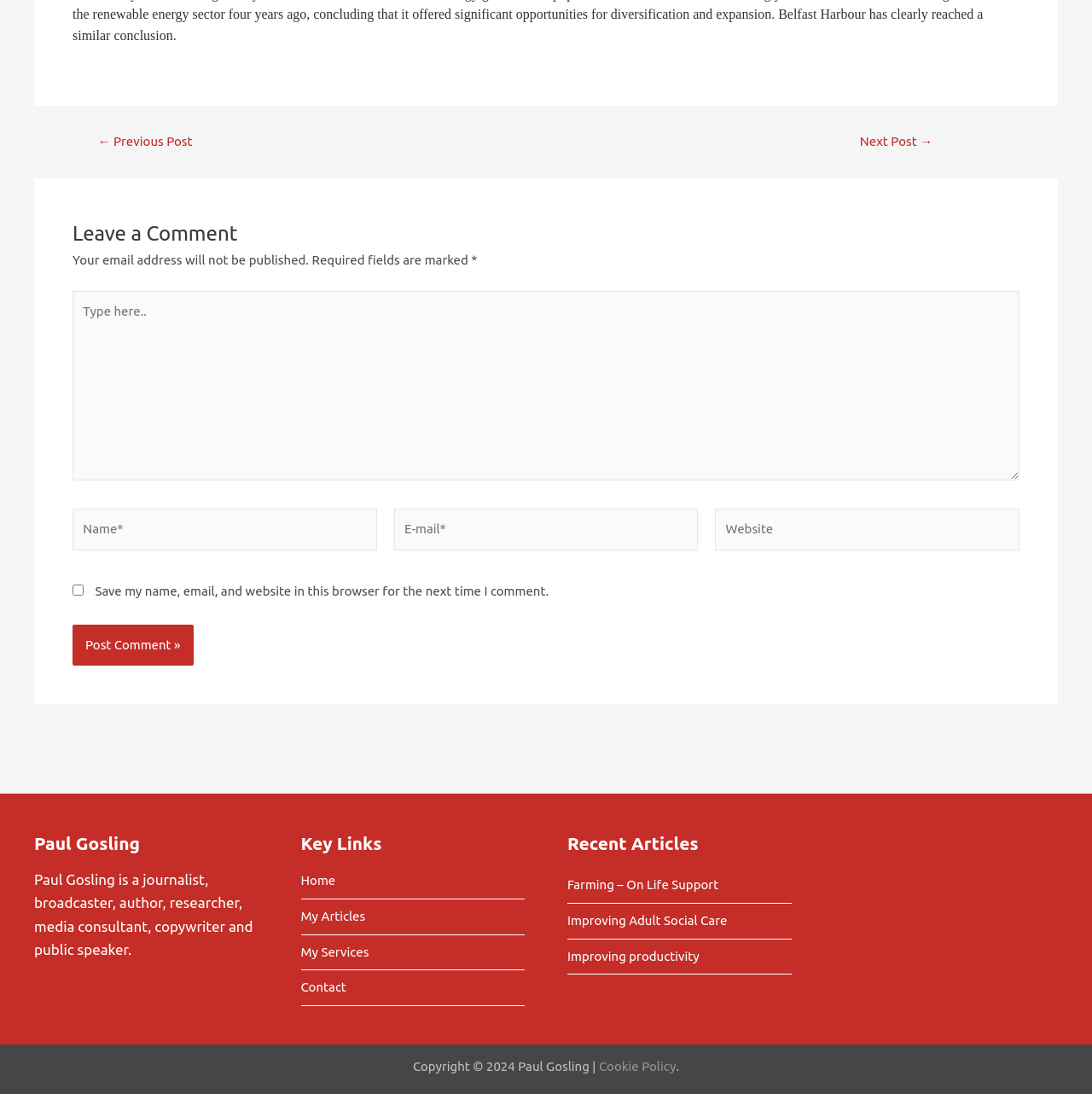Provide a brief response to the question below using one word or phrase:
What is the purpose of the comment section?

To leave a comment